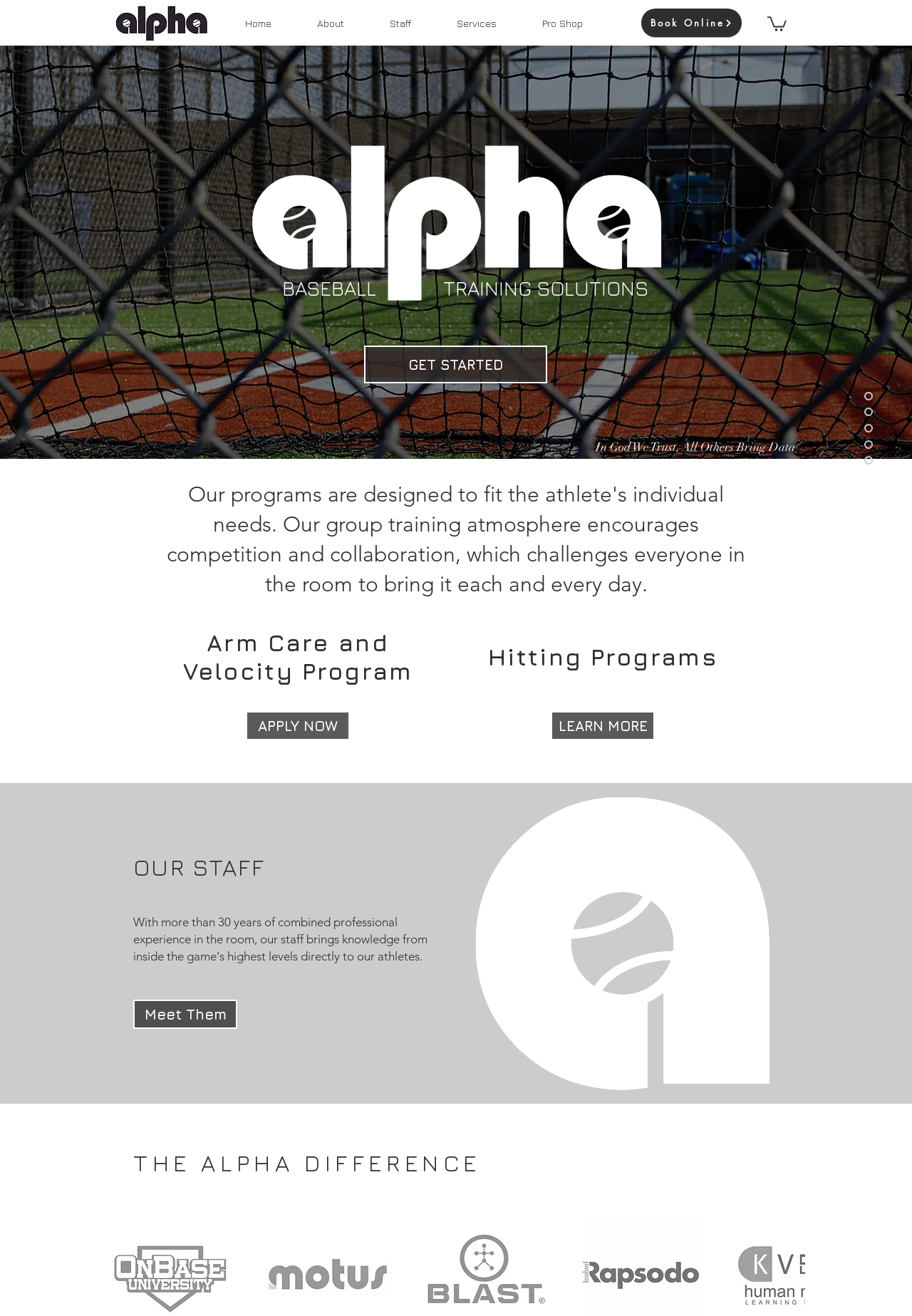Find the bounding box coordinates of the area that needs to be clicked in order to achieve the following instruction: "Meet the staff". The coordinates should be specified as four float numbers between 0 and 1, i.e., [left, top, right, bottom].

[0.146, 0.76, 0.26, 0.782]